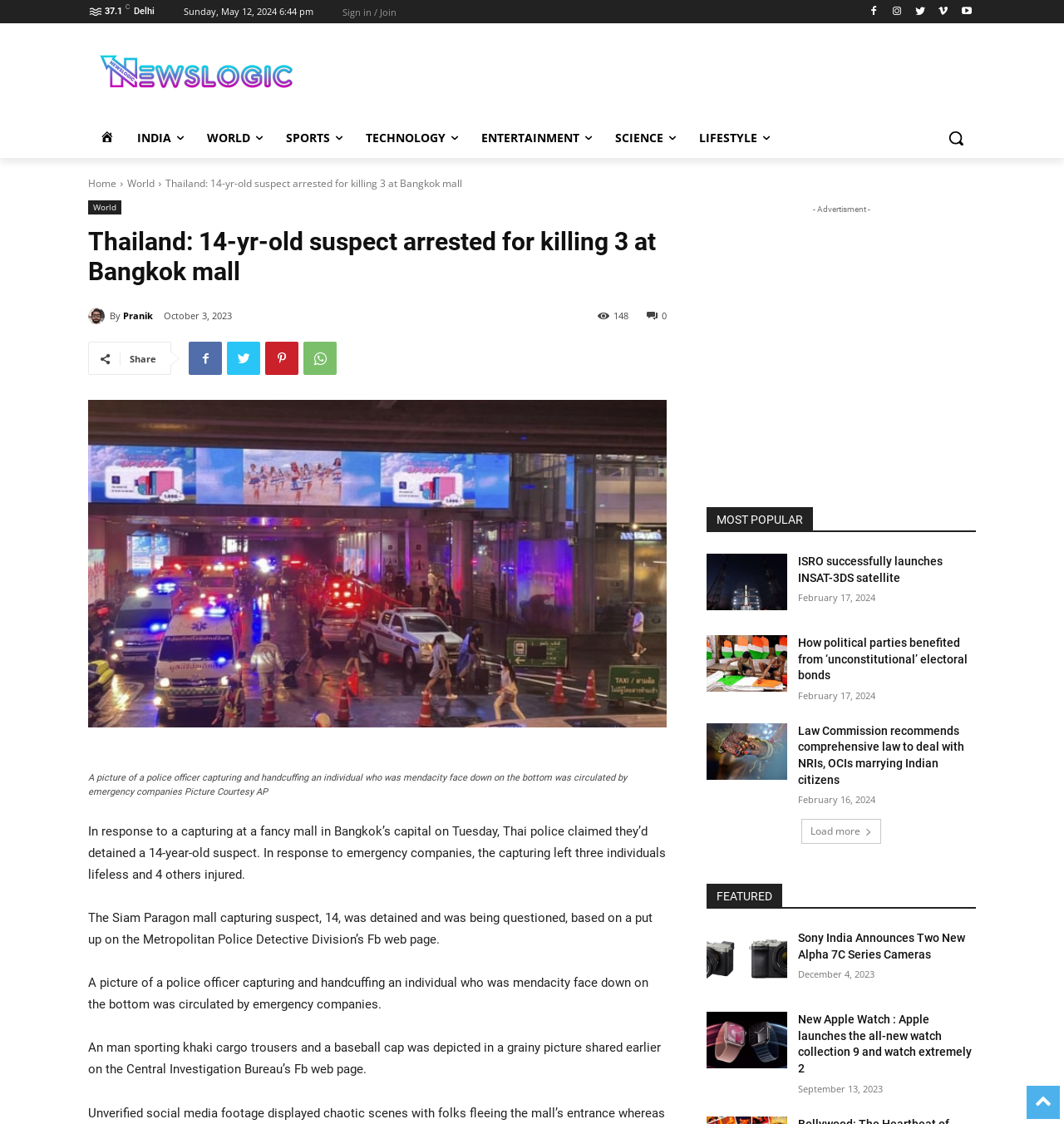Give an extensive and precise description of the webpage.

This webpage appears to be a news article from News Logic, with the title "Thailand: 14-yr-old suspect arrested for killing 3 at Bangkok mall". The article is divided into several sections.

At the top of the page, there is a navigation menu with links to different sections of the website, including "HOME", "INDIA", "WORLD", "SPORTS", "TECHNOLOGY", "ENTERTAINMENT", "SCIENCE", and "LIFESTYLE". There is also a search button and a logo of News Logic.

Below the navigation menu, there is a heading that repeats the title of the article, followed by a brief summary of the article. The article itself is divided into several paragraphs, with images and links to related articles scattered throughout.

On the right-hand side of the page, there is a section titled "MOST POPULAR" that lists several other news articles, each with a heading, a brief summary, and a timestamp. Below this section, there is another section titled "FEATURED" that lists more news articles in a similar format.

Throughout the page, there are several social media links and a "Load more" button at the bottom of the page. There are also several advertisements scattered throughout the page.